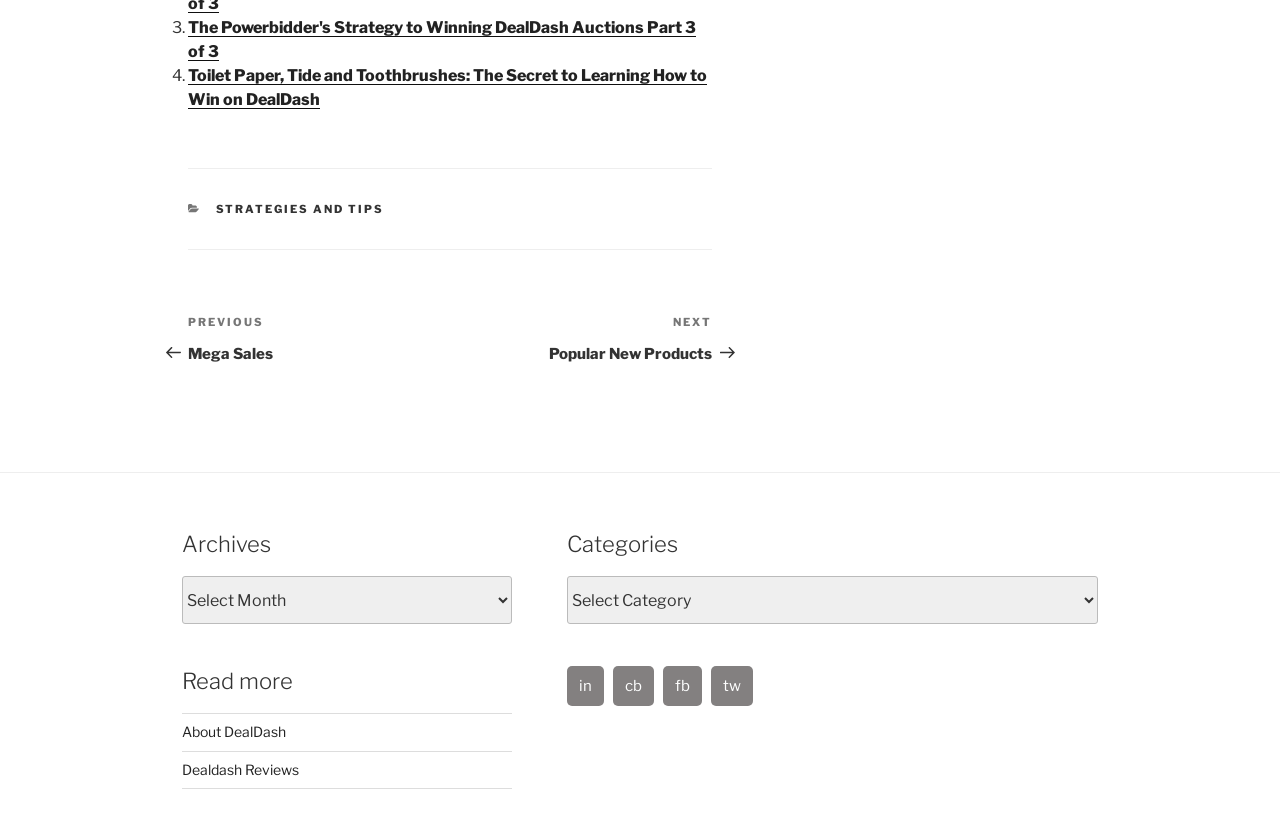Please find the bounding box coordinates of the element that you should click to achieve the following instruction: "Go to the previous post Mega Sales". The coordinates should be presented as four float numbers between 0 and 1: [left, top, right, bottom].

[0.147, 0.38, 0.352, 0.439]